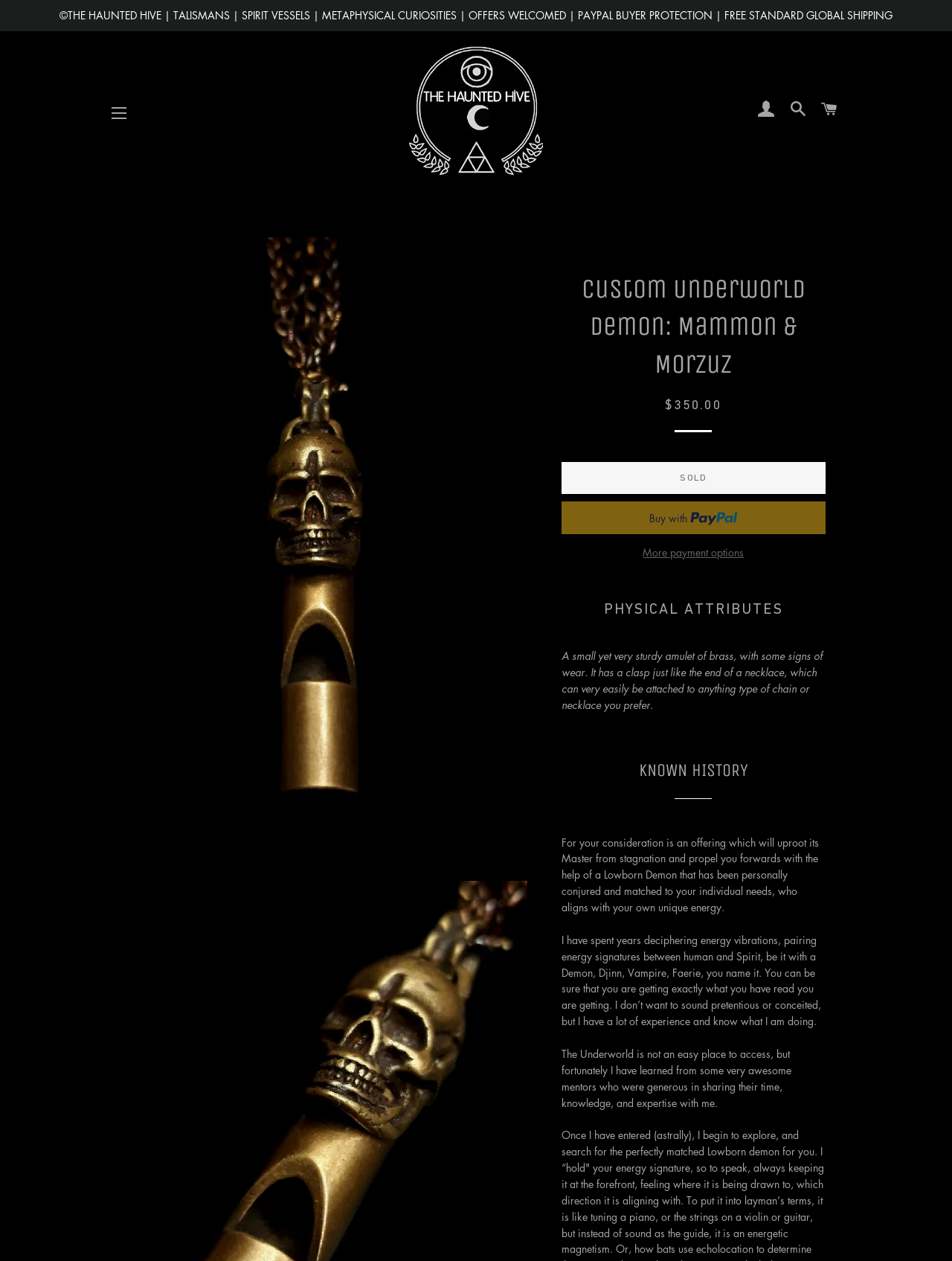Utilize the information from the image to answer the question in detail:
What type of payment option is available?

The webpage has a 'Buy now with PayPal' button, which suggests that PayPal is a available payment option for the item.